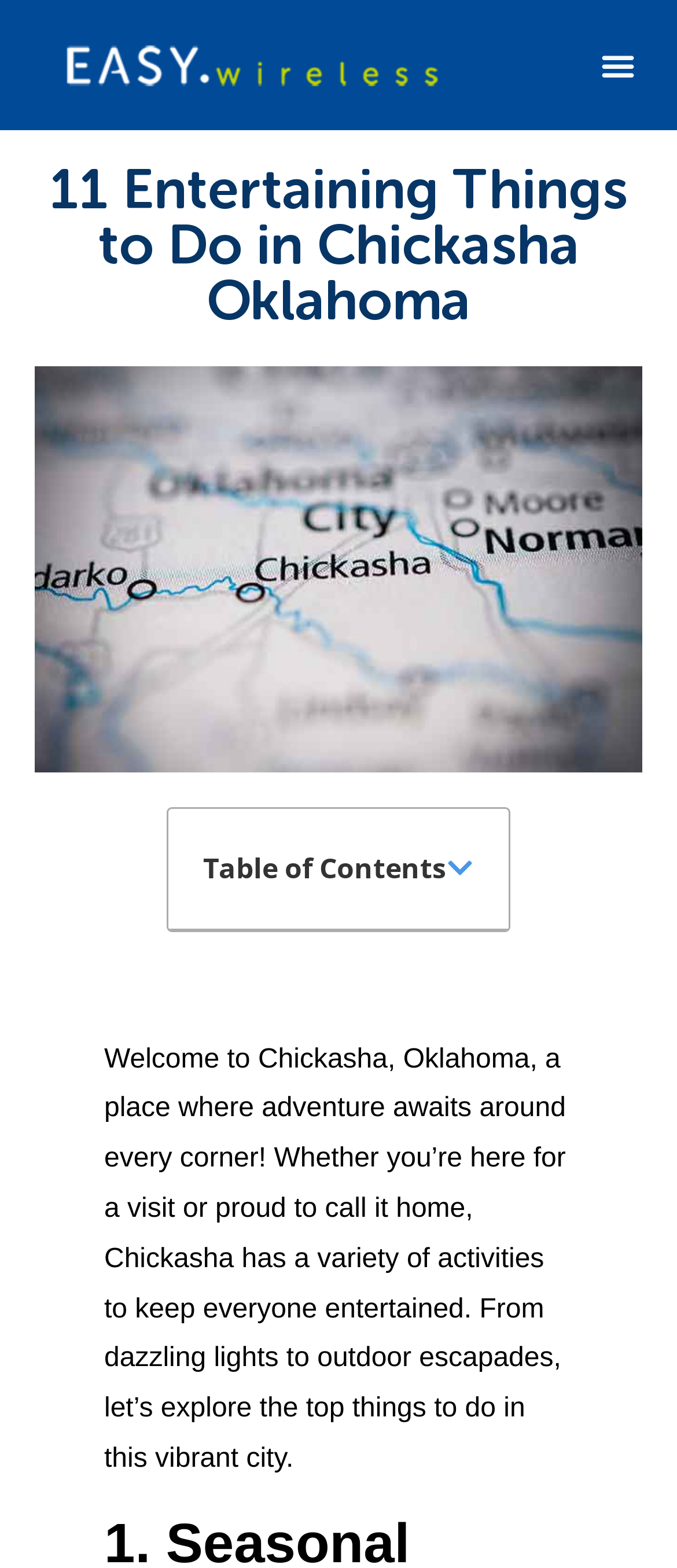Can you locate the main headline on this webpage and provide its text content?

11 Entertaining Things to Do in Chickasha Oklahoma